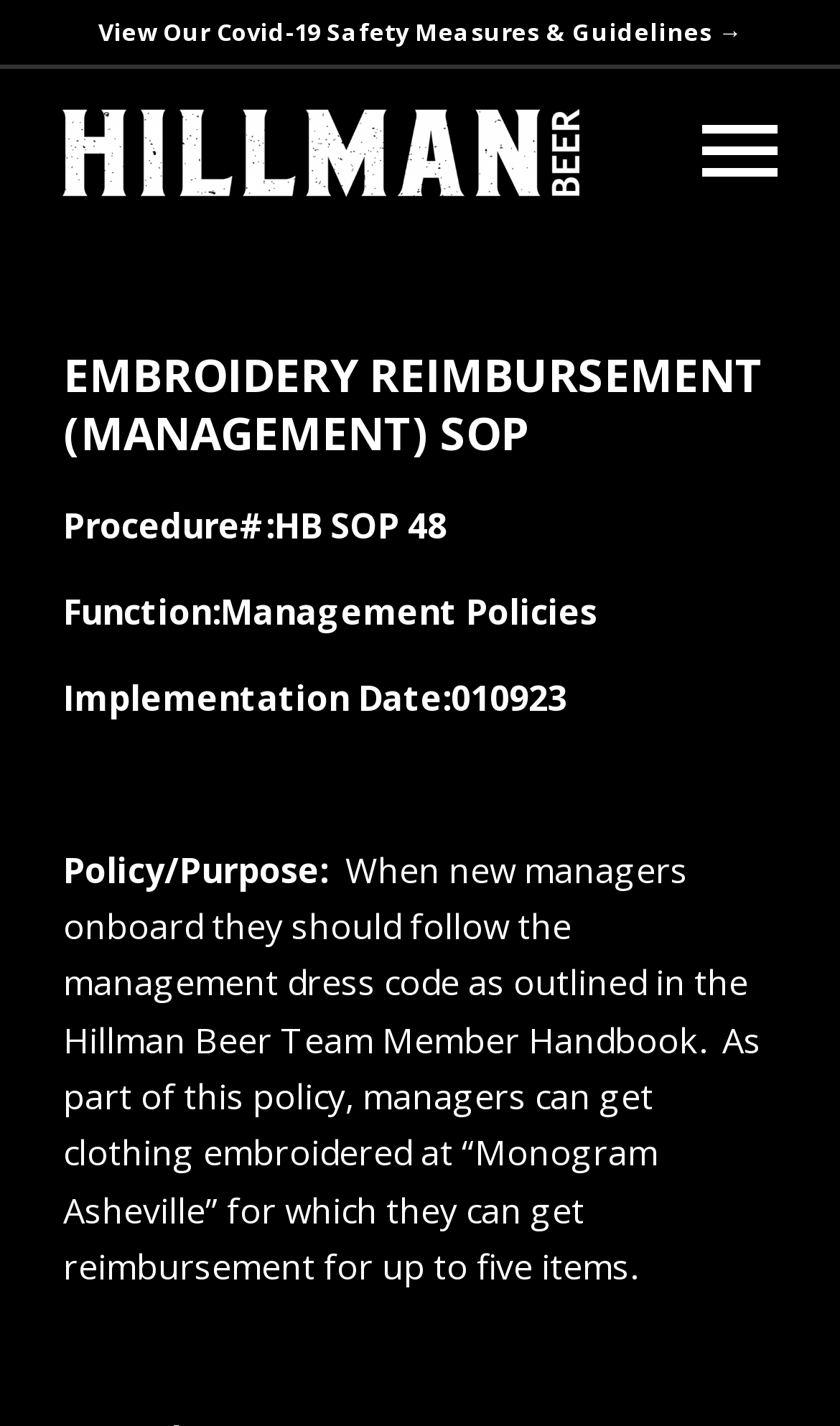Answer briefly with one word or phrase:
What is the function of this policy?

Management Policies